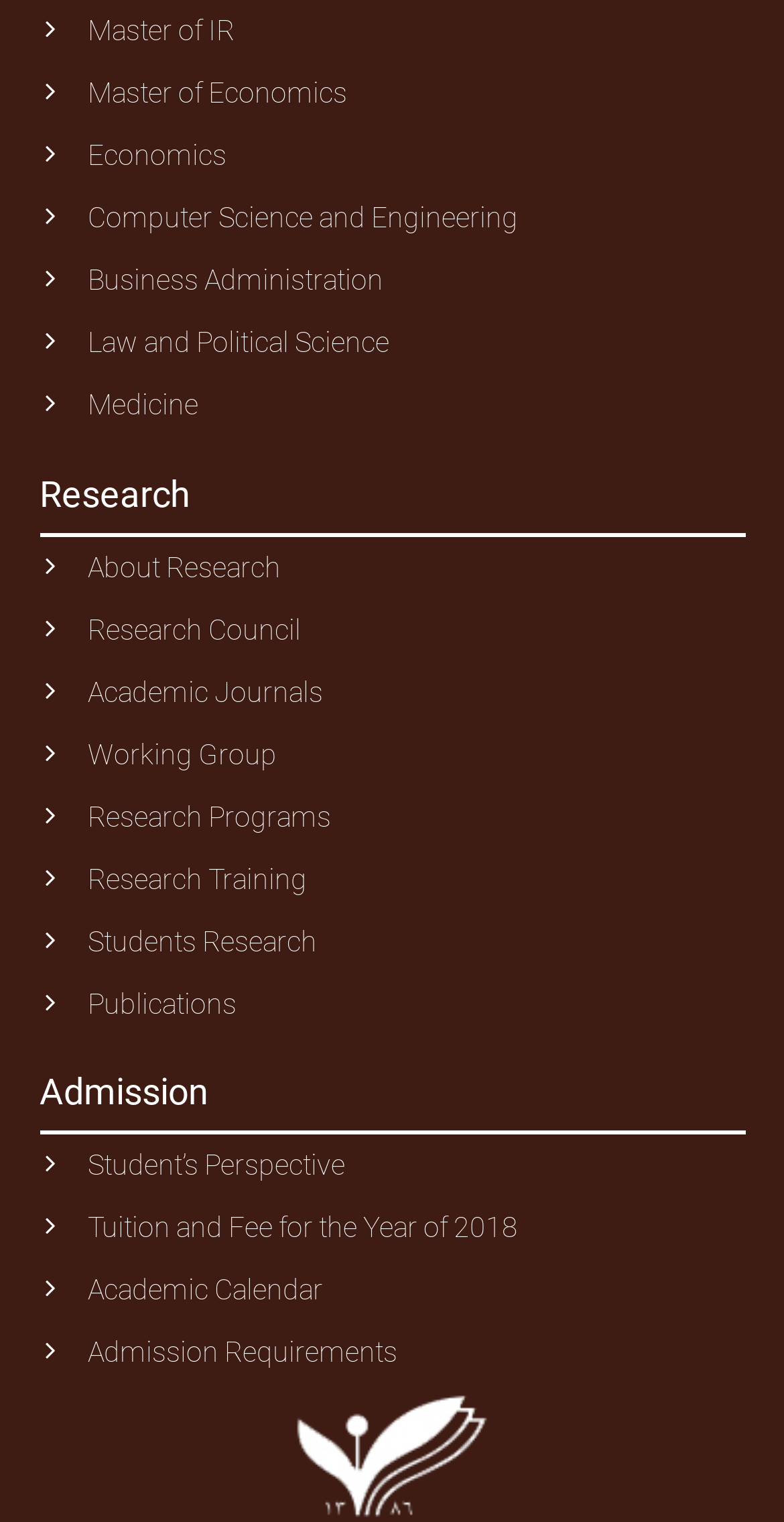How many academic programs are listed?
Ensure your answer is thorough and detailed.

I counted the number of links under the main section, which are 'Master of IR', 'Master of Economics', 'Economics', 'Computer Science and Engineering', 'Business Administration', 'Law and Political Science', and 'Medicine'. These links represent different academic programs, and there are 7 of them.